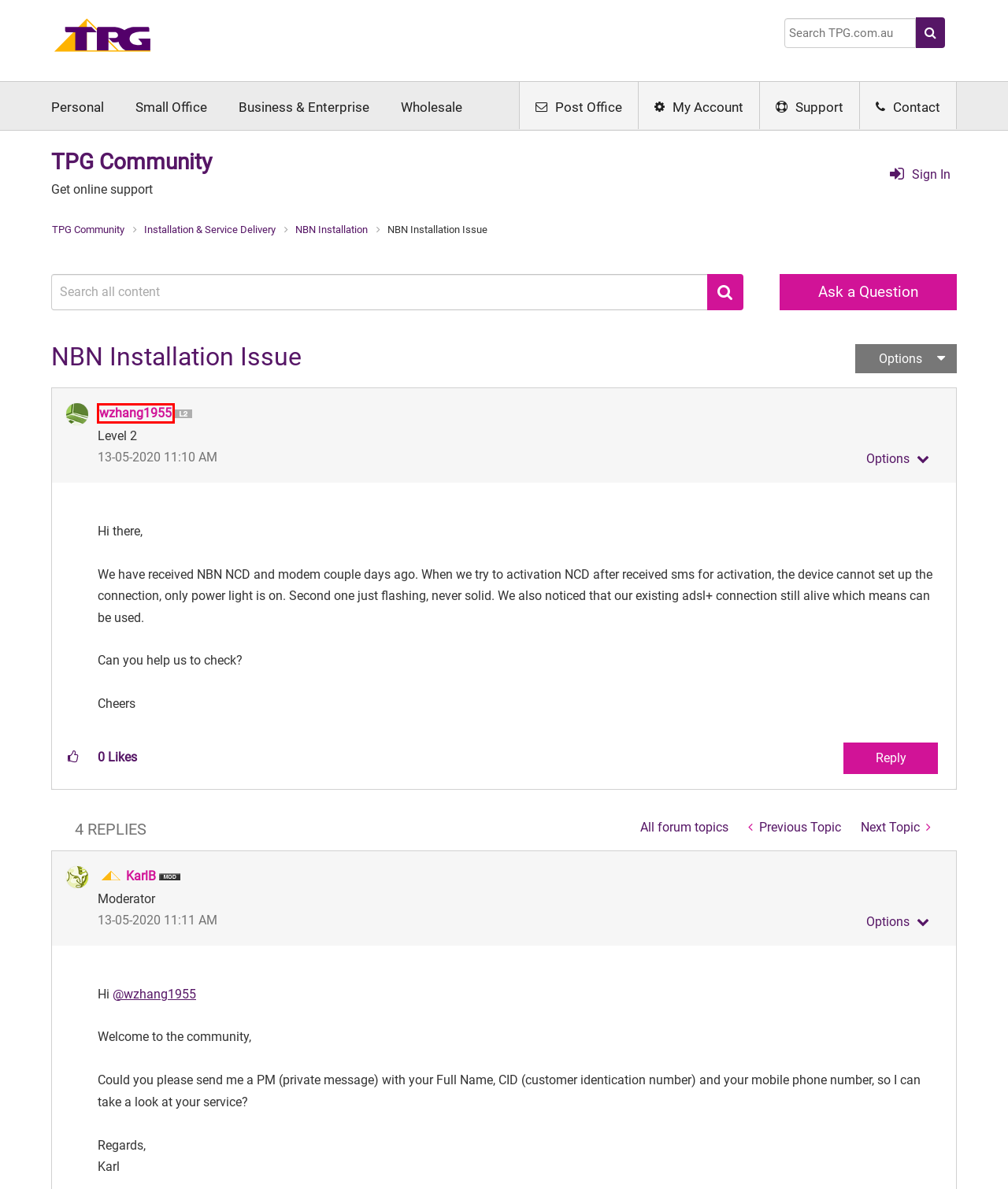Inspect the provided webpage screenshot, concentrating on the element within the red bounding box. Select the description that best represents the new webpage after you click the highlighted element. Here are the candidates:
A. nbn®, Internet & Mobile Service Provider | TPG
B. Business Services | TPG Telecom
C. TPG My Account Login
D. About wzhang1955 - TPG Community
E. Webmail
F. About KarlB - TPG Community
G. Contact Us | TPG
H. Sign In to TPG Community - TPG Community

D